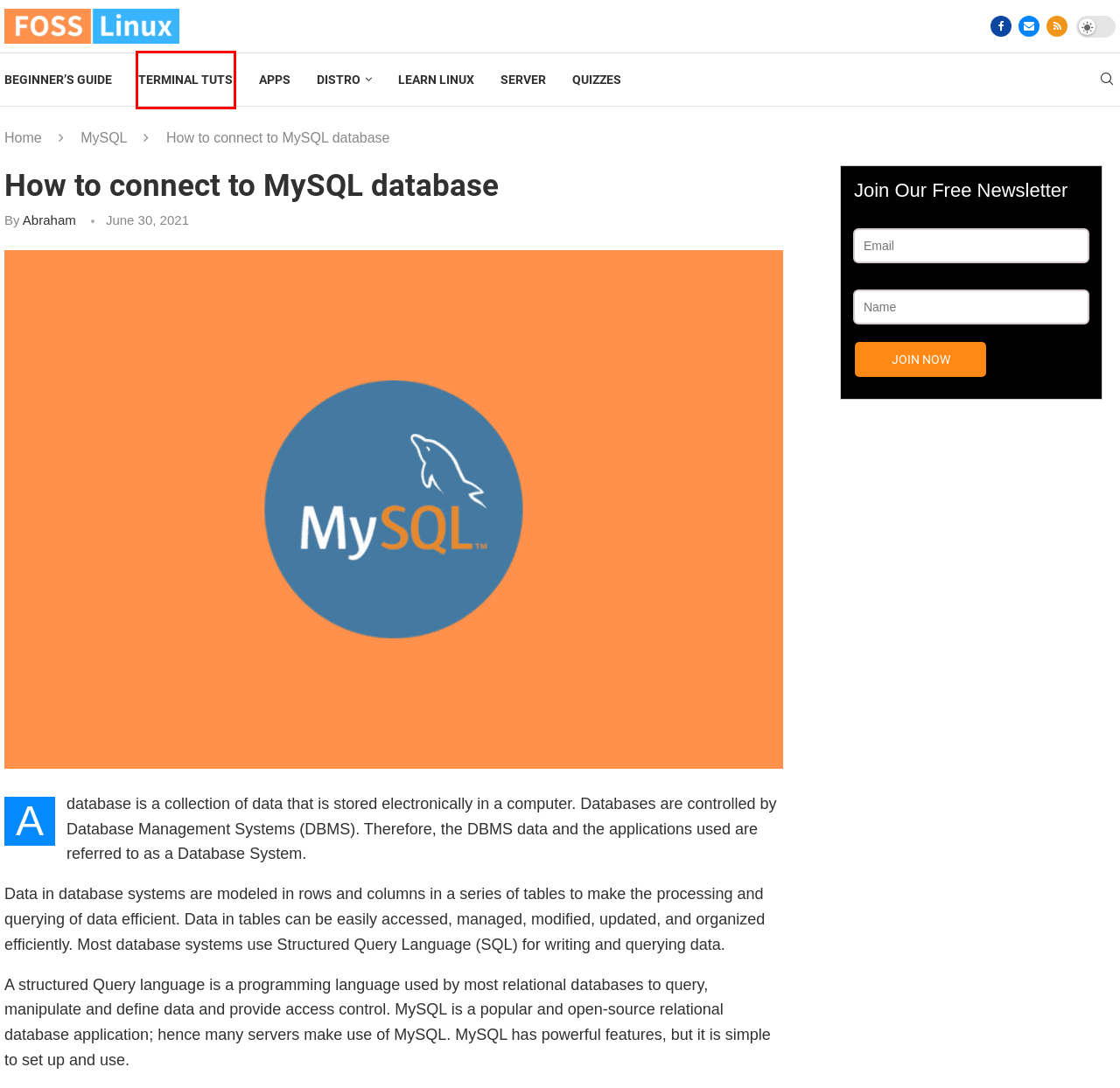You are looking at a screenshot of a webpage with a red bounding box around an element. Determine the best matching webpage description for the new webpage resulting from clicking the element in the red bounding box. Here are the descriptions:
A. Abraham - FOSS Linux
B. Downloads  - FOSS Linux
C. MySQL  - FOSS Linux
D. Quizzes  - FOSS Linux
E. Terminal Tuts  - FOSS Linux
F. Learn Linux  - FOSS Linux
G. Beginner’s Guide  - FOSS Linux
H. FOSS Linux - Enhance your Linux experience

E